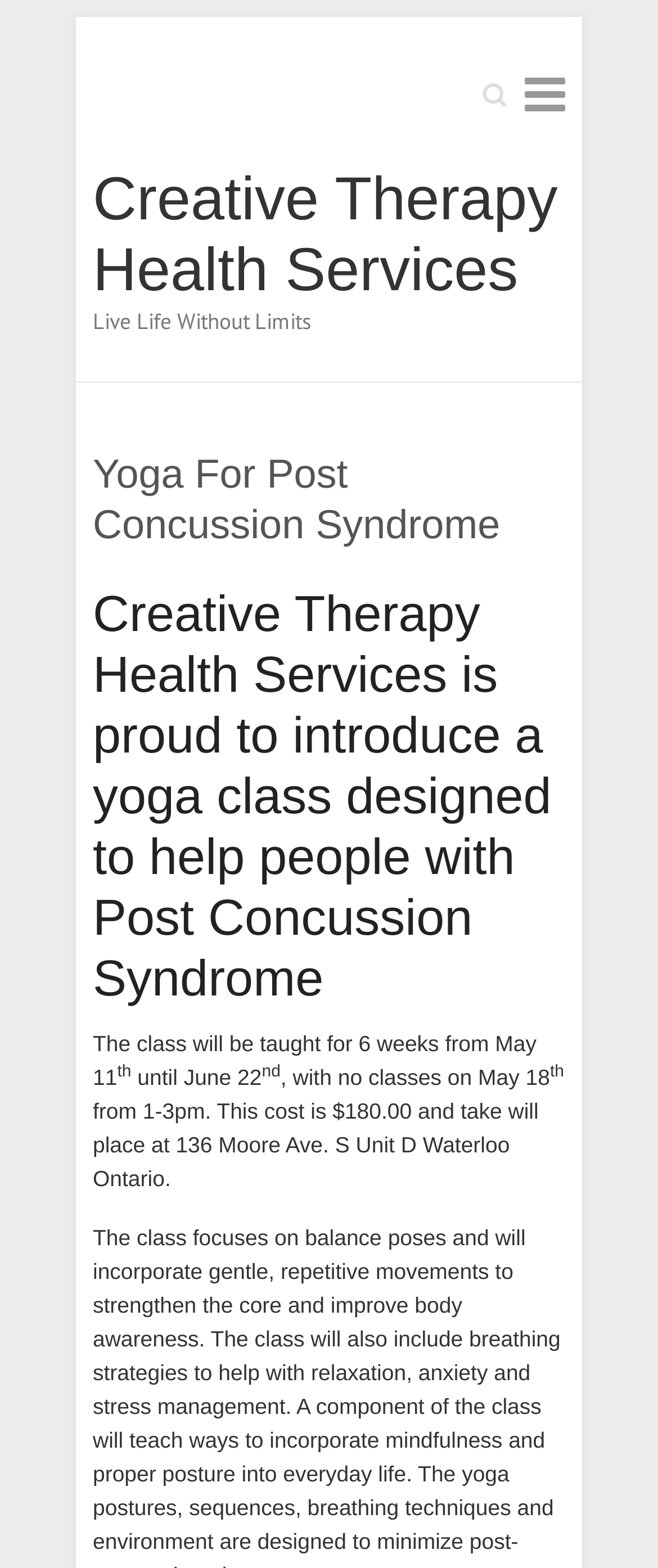Offer a detailed account of what is visible on the webpage.

The webpage is about yoga classes for post-concussion syndrome combined with occupational therapy. At the top right corner, there is a search bar with a "Search" label and a responsive menu button. Below the search bar, there is a group of elements that includes the website's title "Creative Therapy Health Services" and a tagline "Live Life Without Limits". 

Underneath the title, there is a header section that contains the main title "Yoga For Post Concussion Syndrome" and a brief description of the yoga class. The description explains that the class is designed to help people with post-concussion syndrome and will be taught for 6 weeks from May 11 to June 22, with no classes on May 18. The class will take place from 1-3 pm at a specific location in Waterloo, Ontario, and the cost is $180.00.